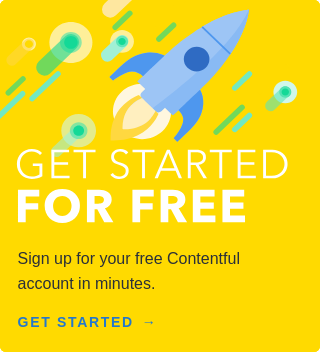What is the shape of the dynamic accents surrounding the rocket?
Based on the visual information, provide a detailed and comprehensive answer.

The caption describes the accents as 'dynamic, colorful circular accents' which implies that they are circular in shape and add a sense of movement and energy to the design.